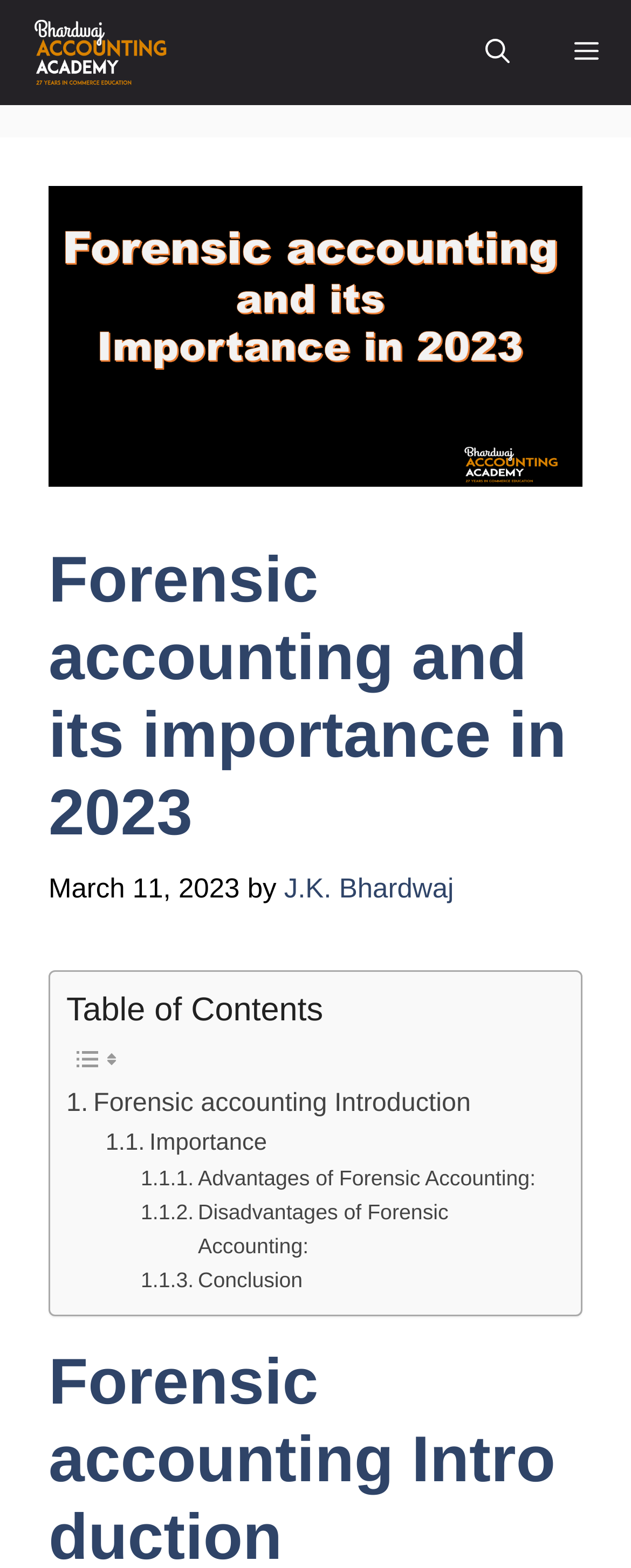Using the image as a reference, answer the following question in as much detail as possible:
What is the date of the article?

I found the answer by looking at the time element in the header section of the webpage, which contains the static text 'March 11, 2023'.